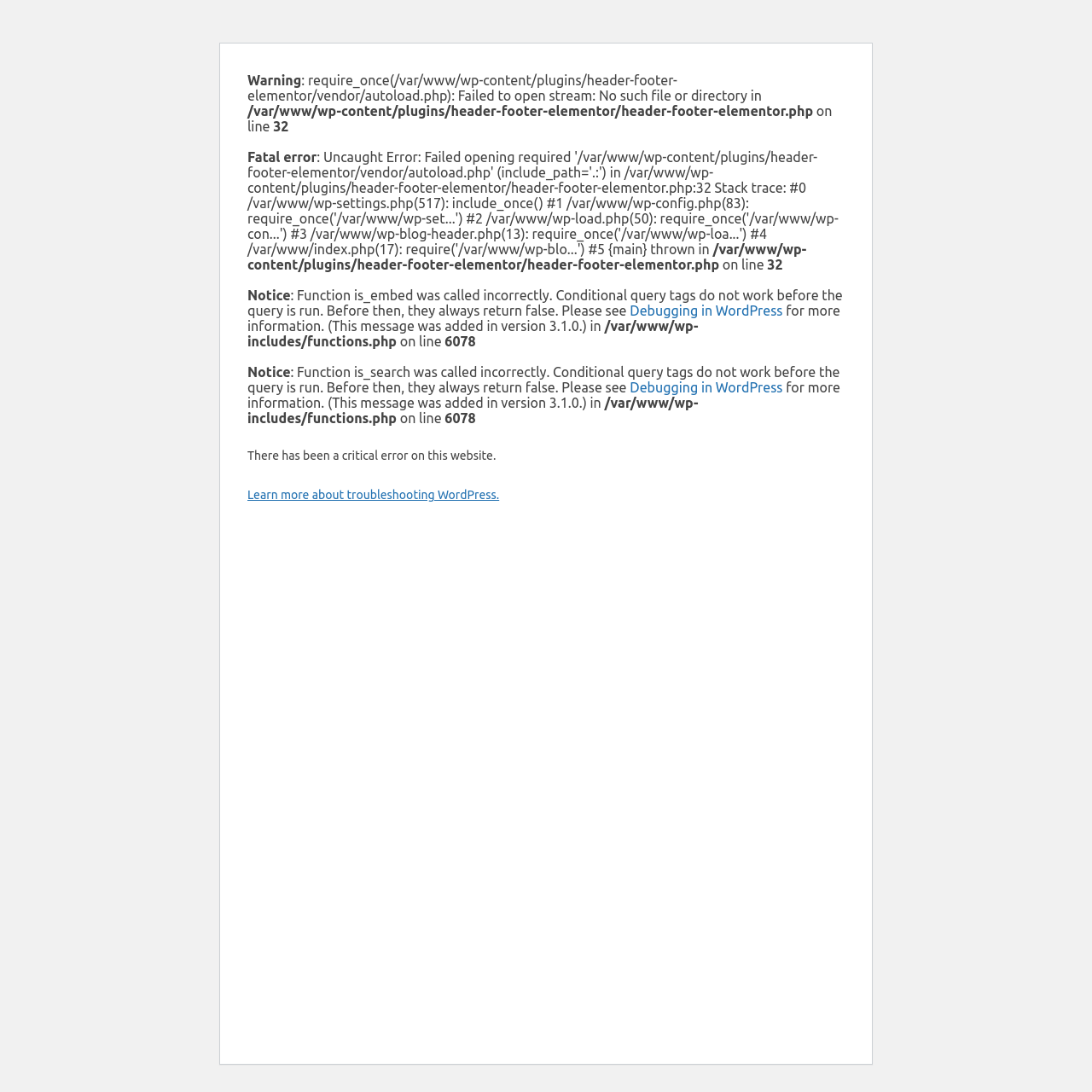How many notices are displayed on the webpage?
Carefully analyze the image and provide a detailed answer to the question.

The webpage displays two notices, which are indicated by the text 'Notice' on the page. The first notice is related to the function 'is_embed' being called incorrectly, and the second notice is related to the function 'is_search' being called incorrectly.